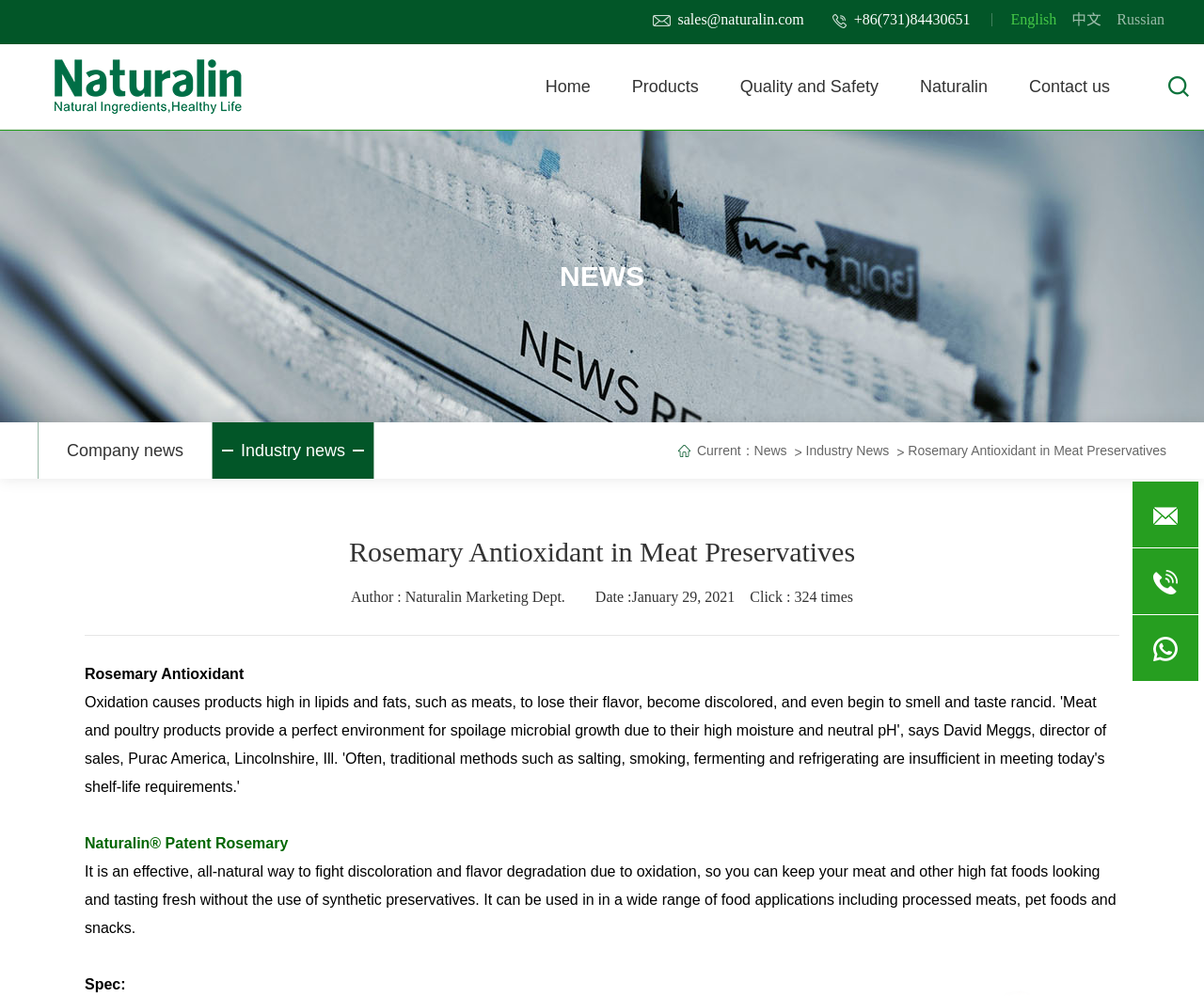Locate the bounding box coordinates of the segment that needs to be clicked to meet this instruction: "Switch to Russian language".

[0.923, 0.006, 0.972, 0.034]